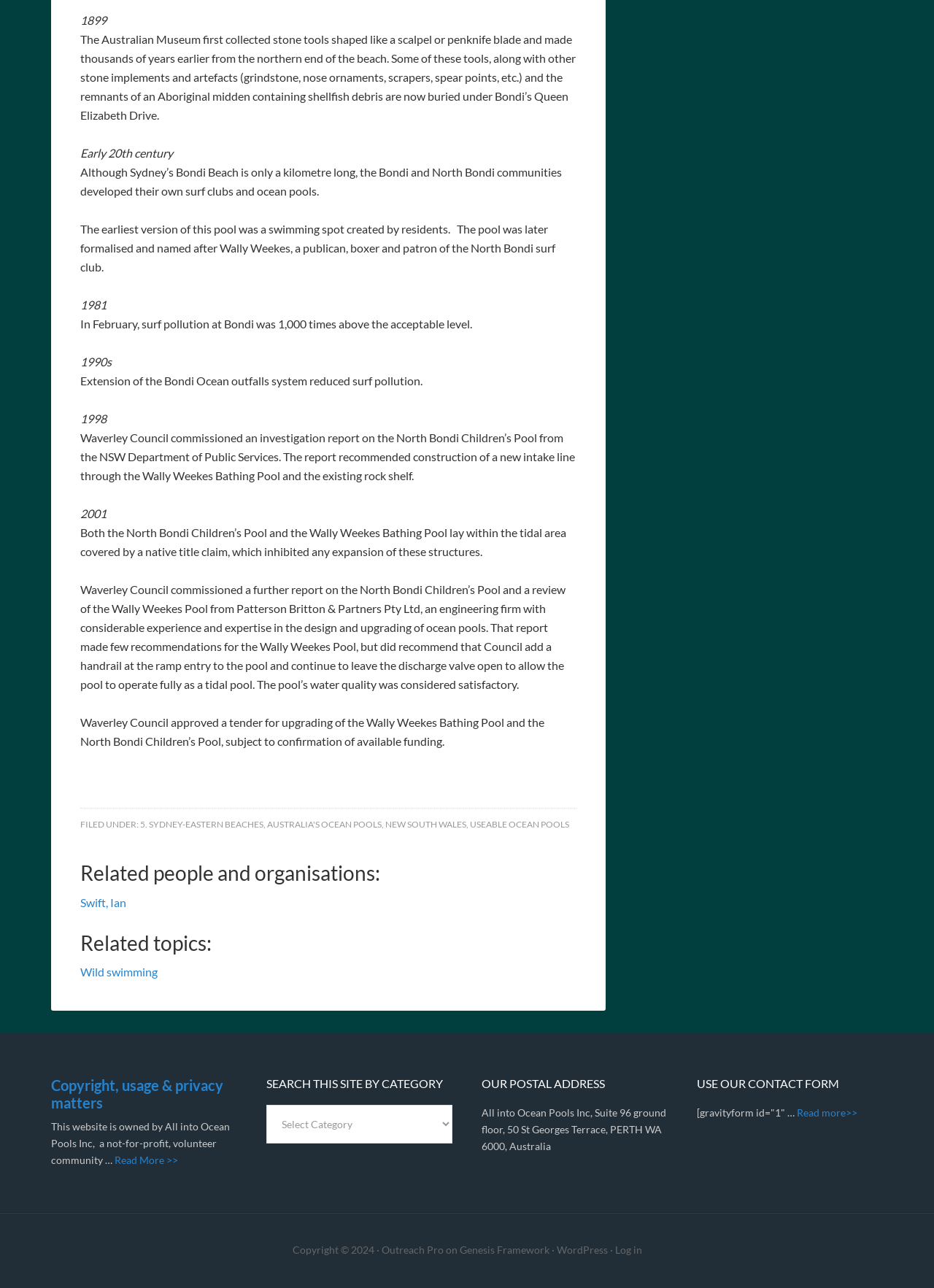Find and provide the bounding box coordinates for the UI element described with: "Log in".

[0.658, 0.966, 0.687, 0.975]